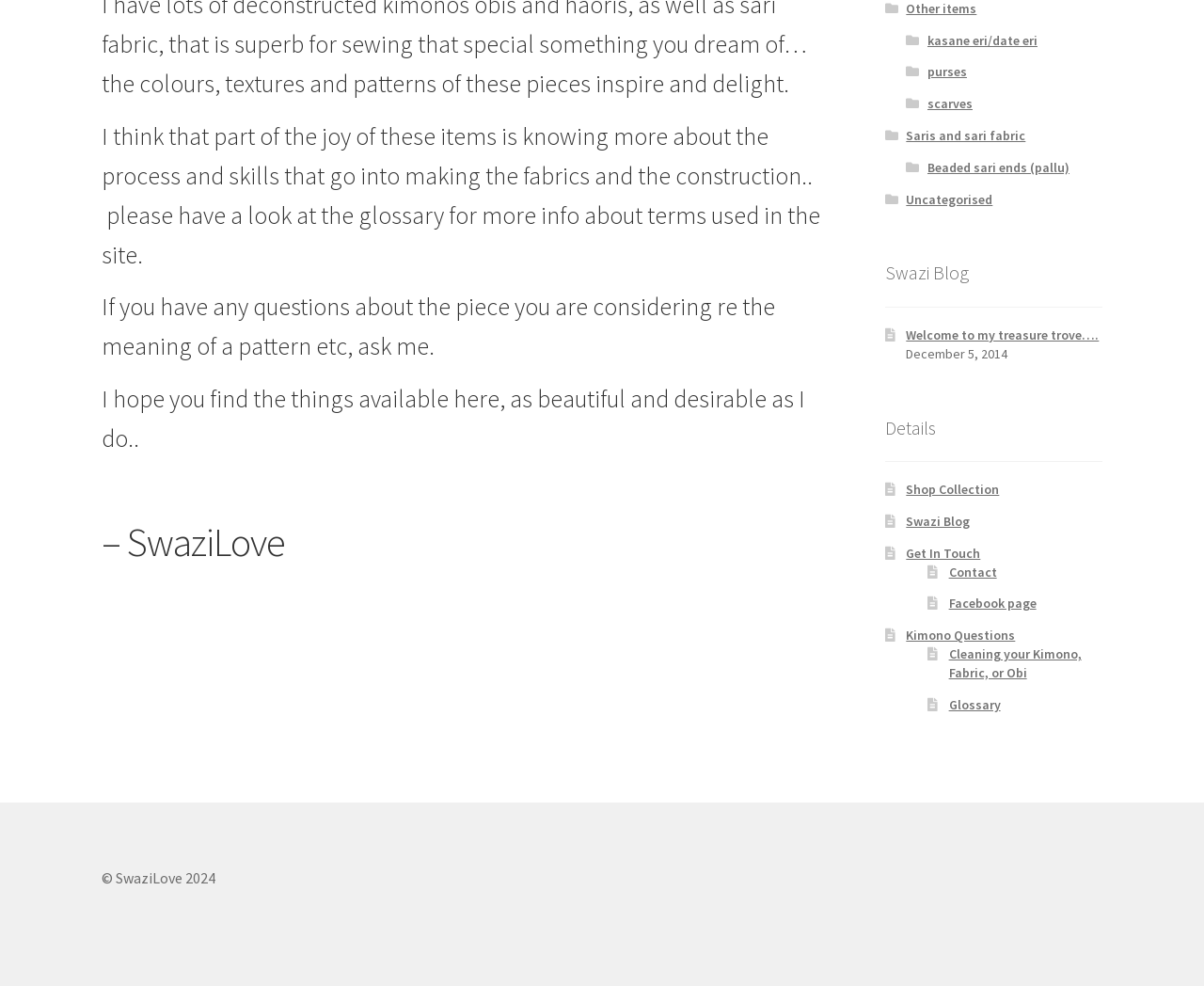For the given element description kasane eri/date eri, determine the bounding box coordinates of the UI element. The coordinates should follow the format (top-left x, top-left y, bottom-right x, bottom-right y) and be within the range of 0 to 1.

[0.77, 0.032, 0.862, 0.049]